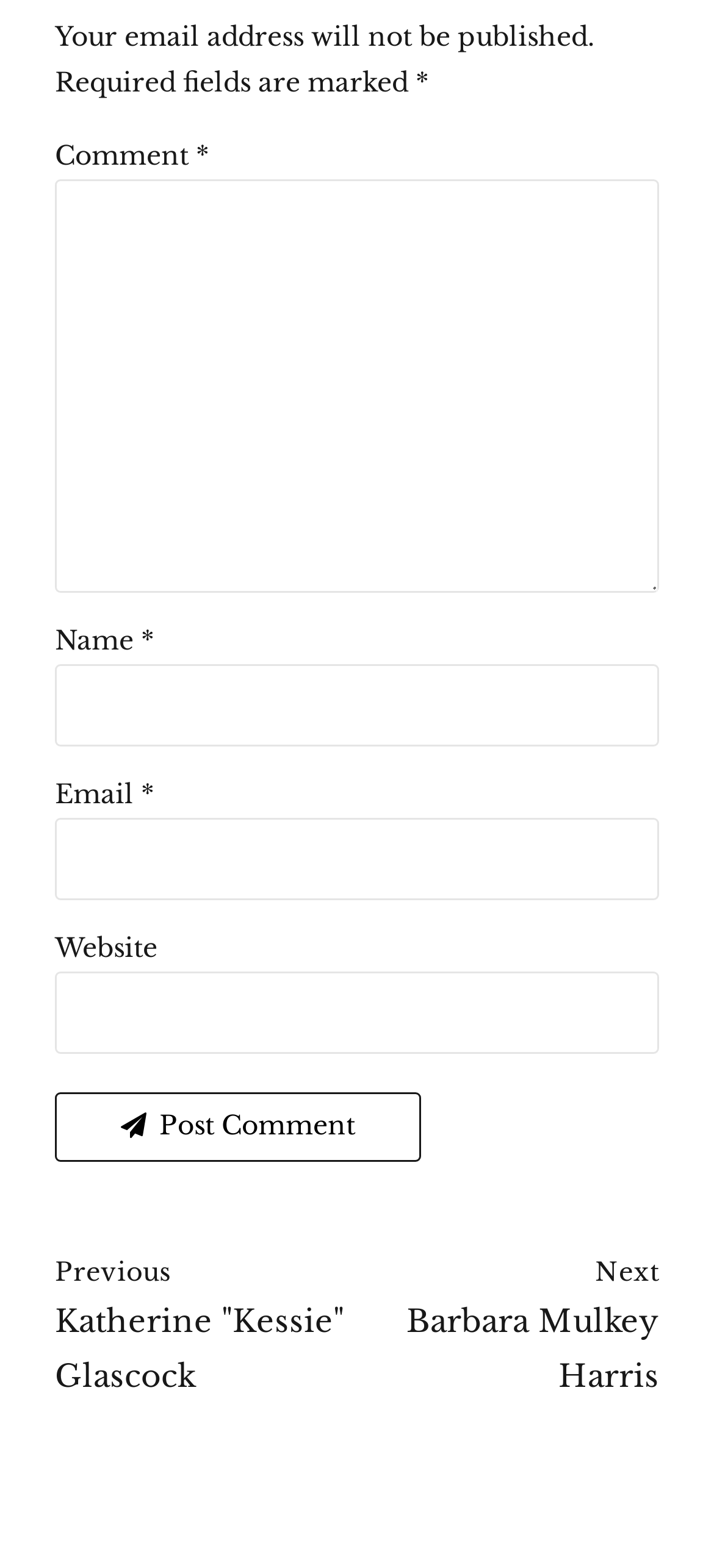Answer with a single word or phrase: 
What is the icon on the 'Post Comment' button?

uf1d8